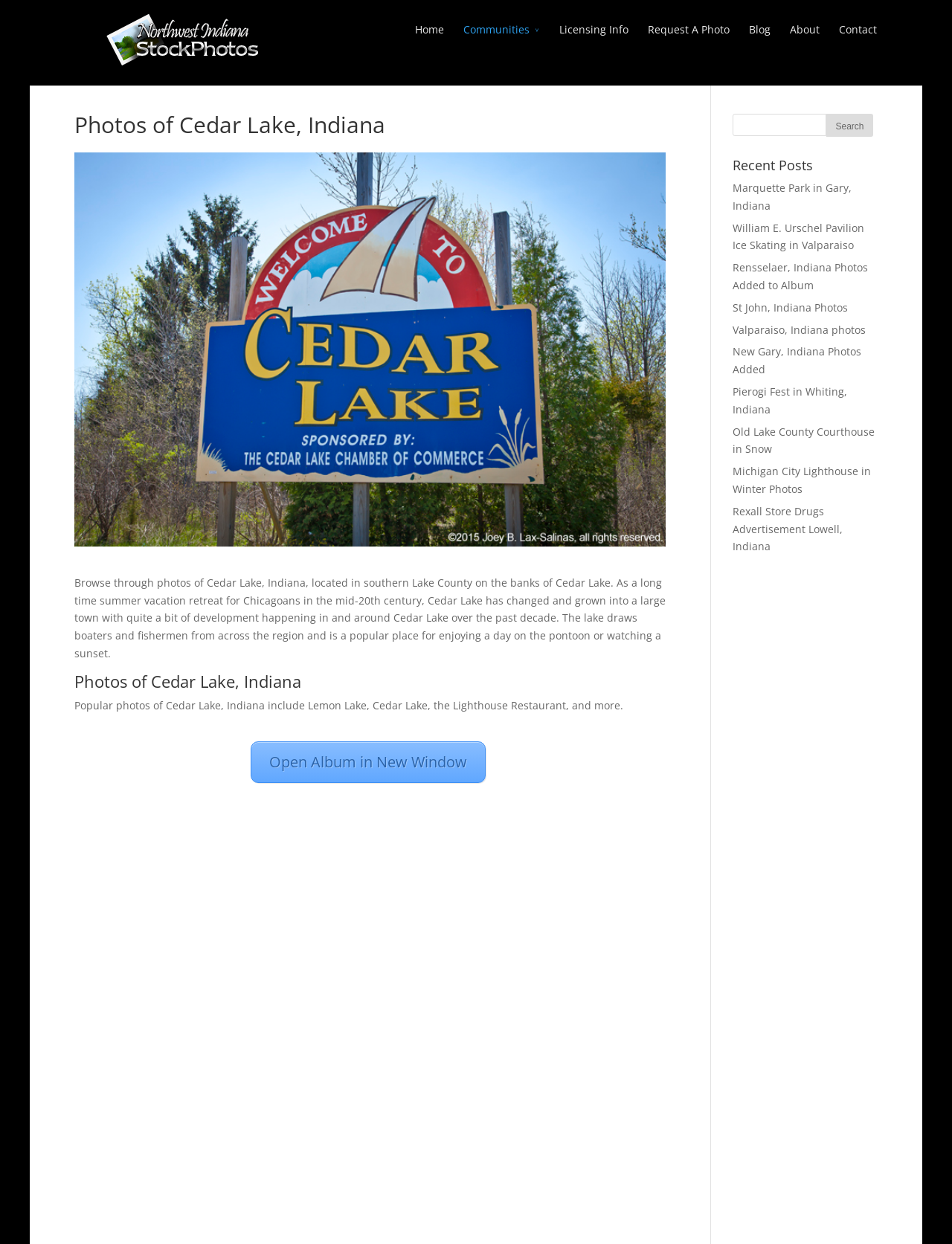Determine the bounding box coordinates for the area that should be clicked to carry out the following instruction: "Read about Marquette Park in Gary, Indiana".

[0.77, 0.145, 0.895, 0.171]